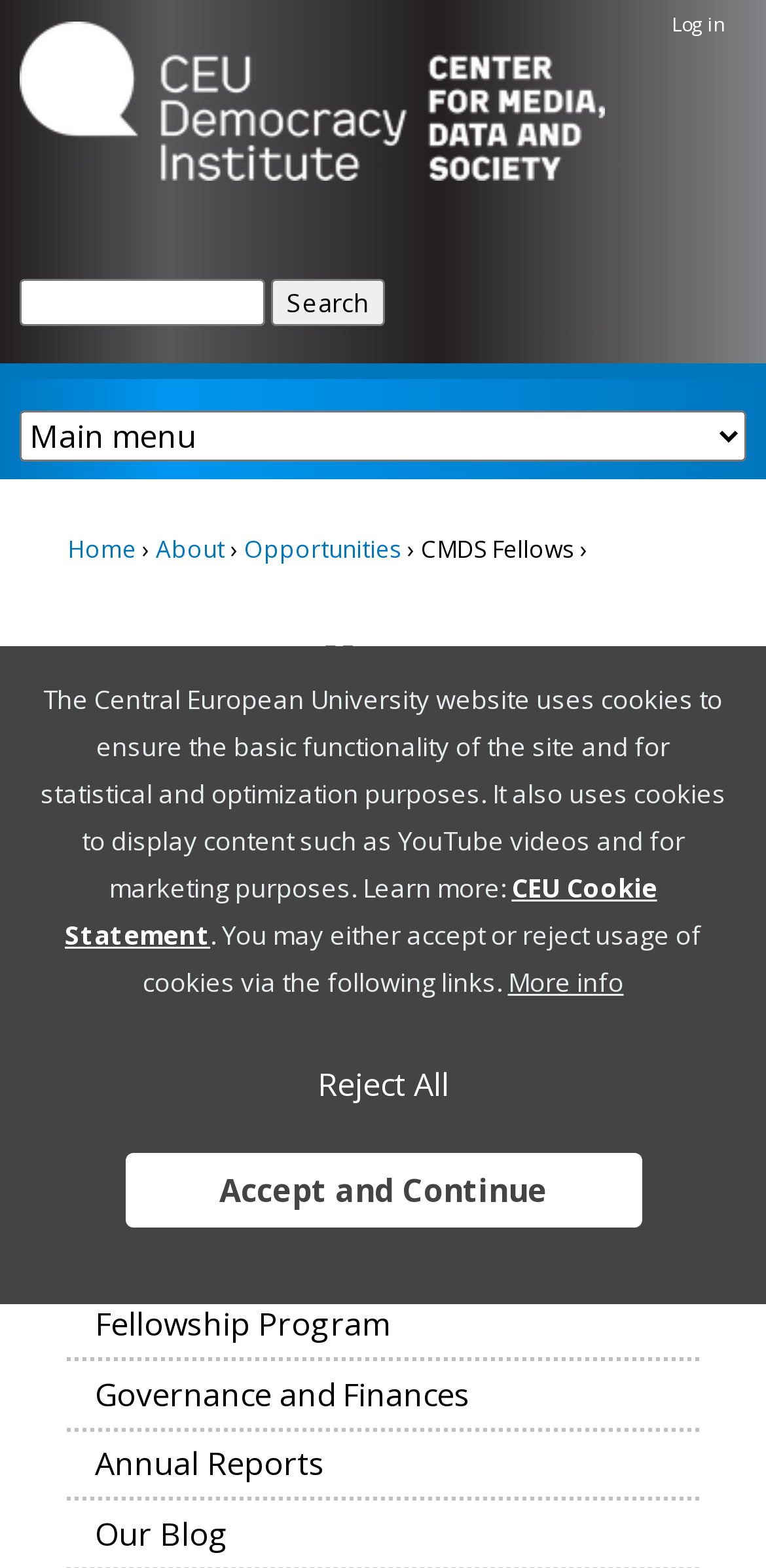What is the purpose of the search form?
Carefully analyze the image and provide a thorough answer to the question.

The search form is indicated by the heading 'Search form' and it contains a textbox and a search button, suggesting that its purpose is to allow users to search for something.